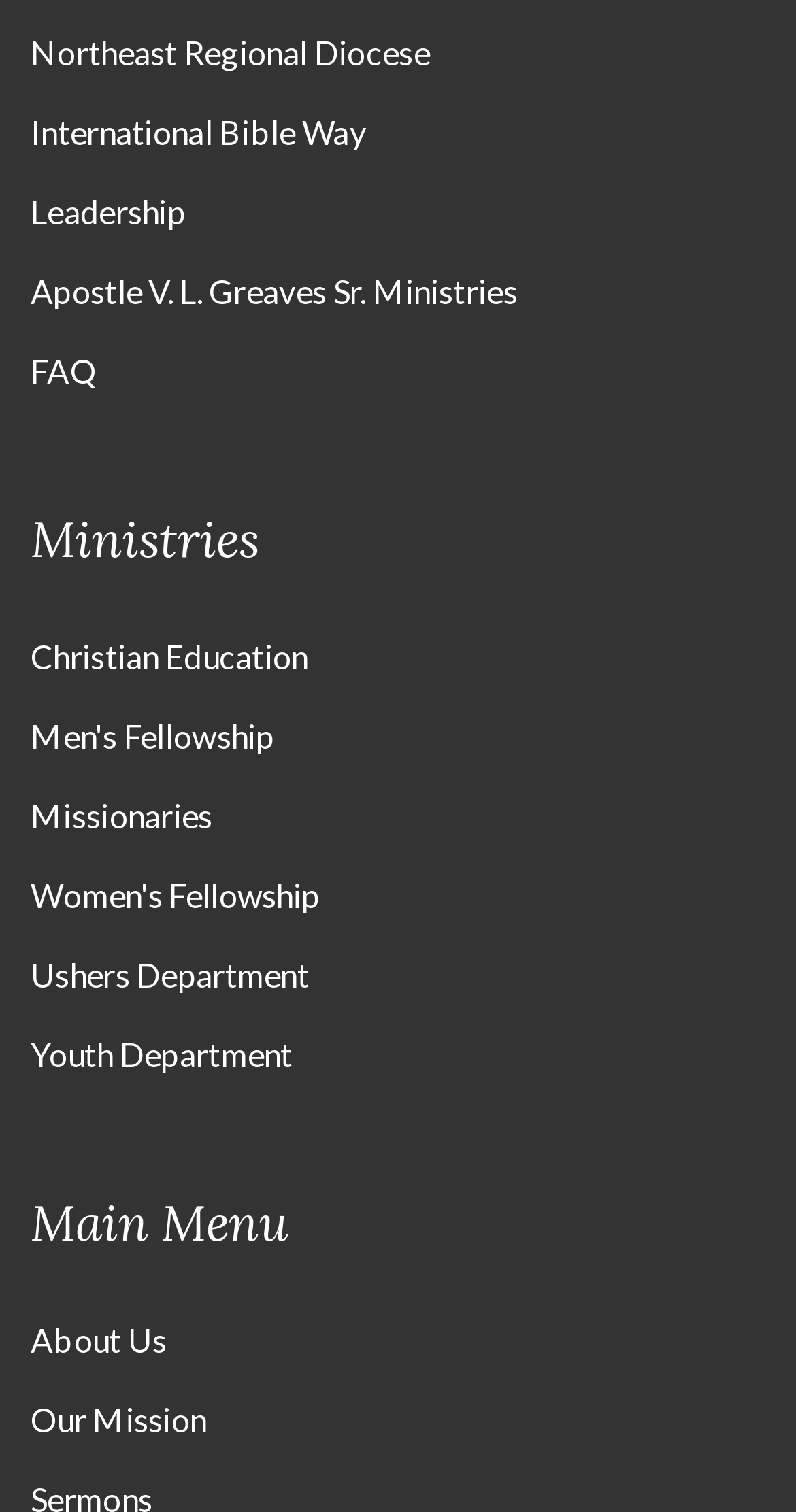Determine the bounding box of the UI element mentioned here: "Leadership". The coordinates must be in the format [left, top, right, bottom] with values ranging from 0 to 1.

[0.038, 0.127, 0.233, 0.154]